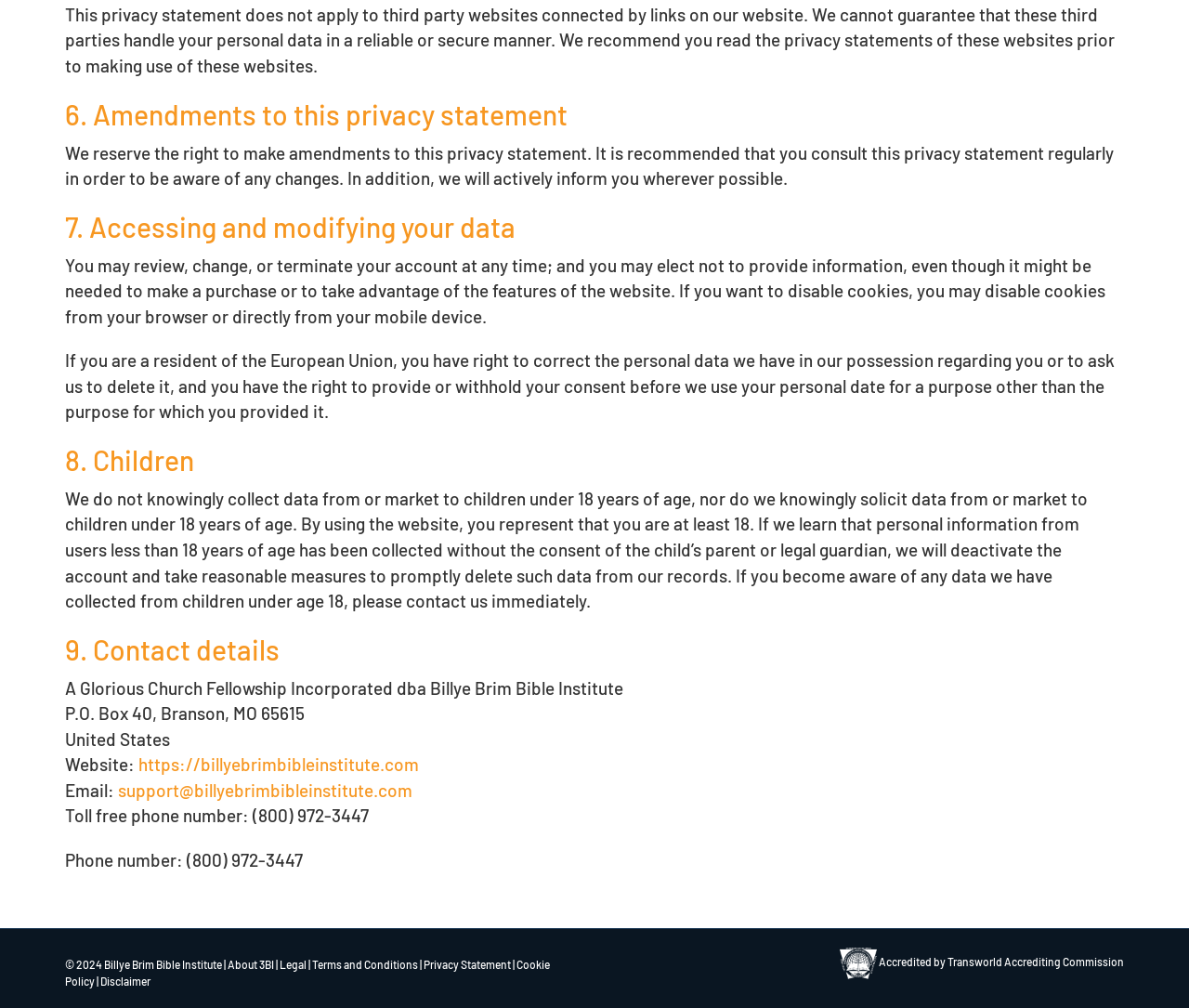What is the phone number of the website?
Please provide a comprehensive answer based on the information in the image.

The phone number of the website is provided in the contact details section as '(800) 972-3447', which is also listed as the toll-free phone number.